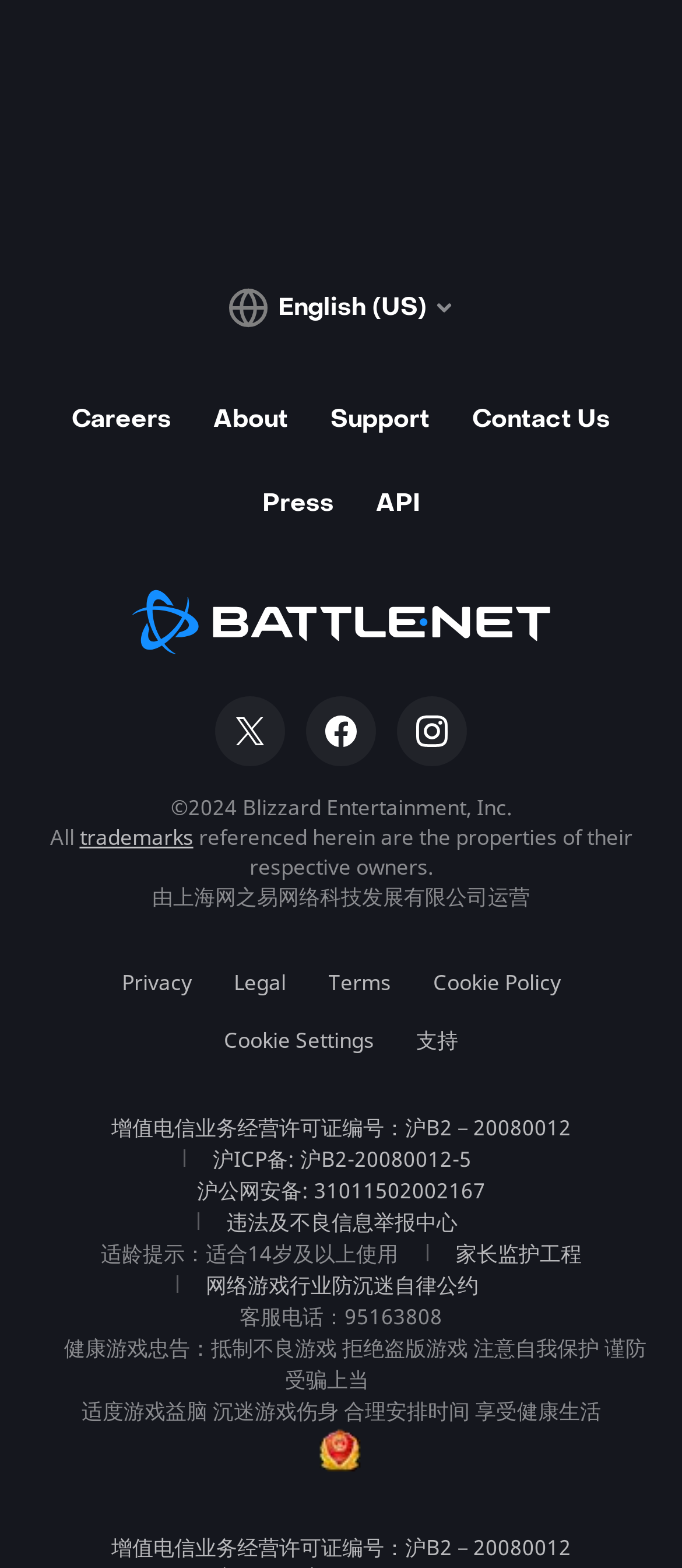Predict the bounding box coordinates of the area that should be clicked to accomplish the following instruction: "Select English (US) language". The bounding box coordinates should consist of four float numbers between 0 and 1, i.e., [left, top, right, bottom].

[0.303, 0.17, 0.697, 0.223]